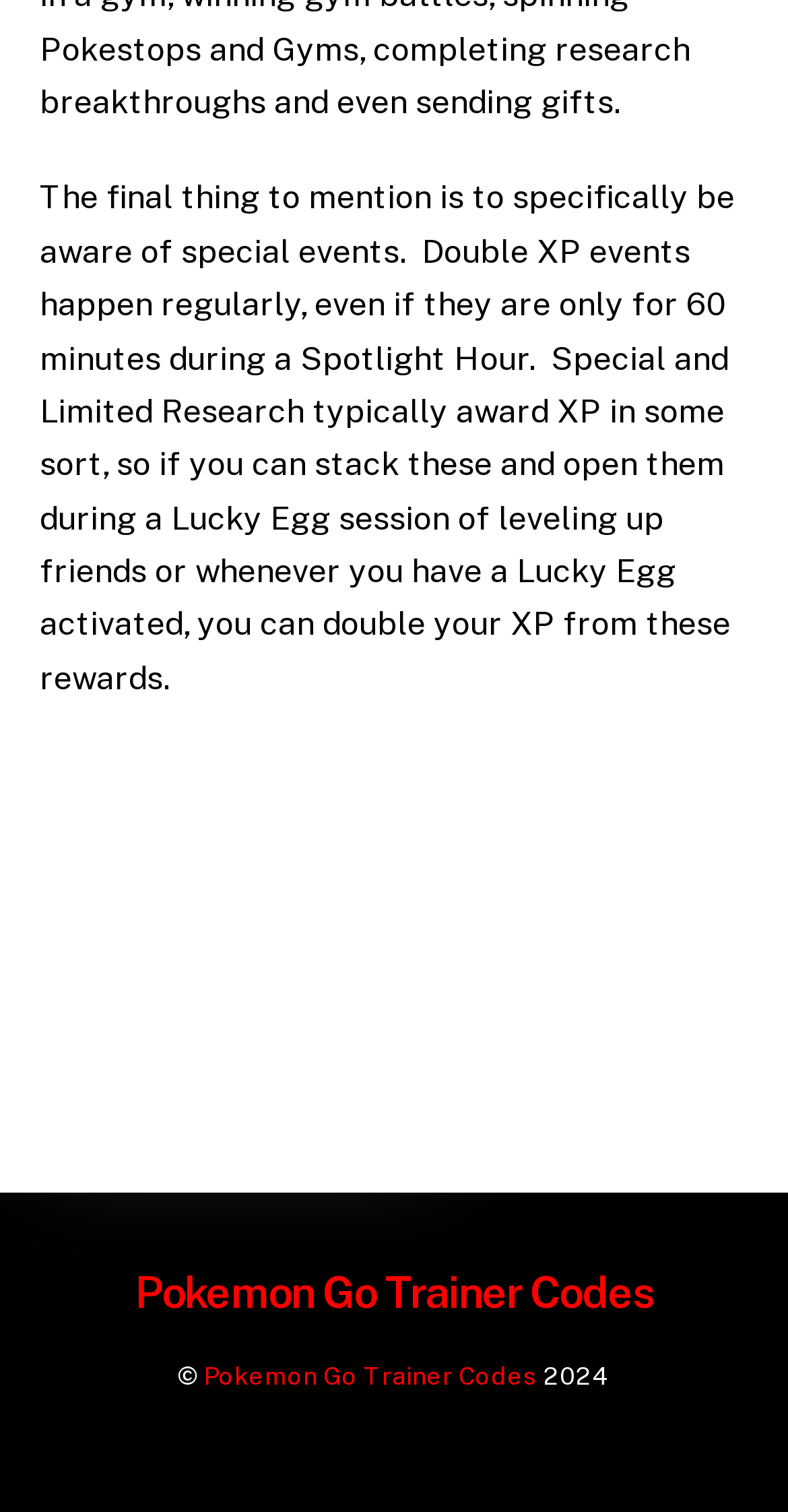What is the purpose of a Lucky Egg?
Look at the webpage screenshot and answer the question with a detailed explanation.

According to the text, a Lucky Egg can be used to double the XP earned from rewards, such as those from Special and Limited Research.